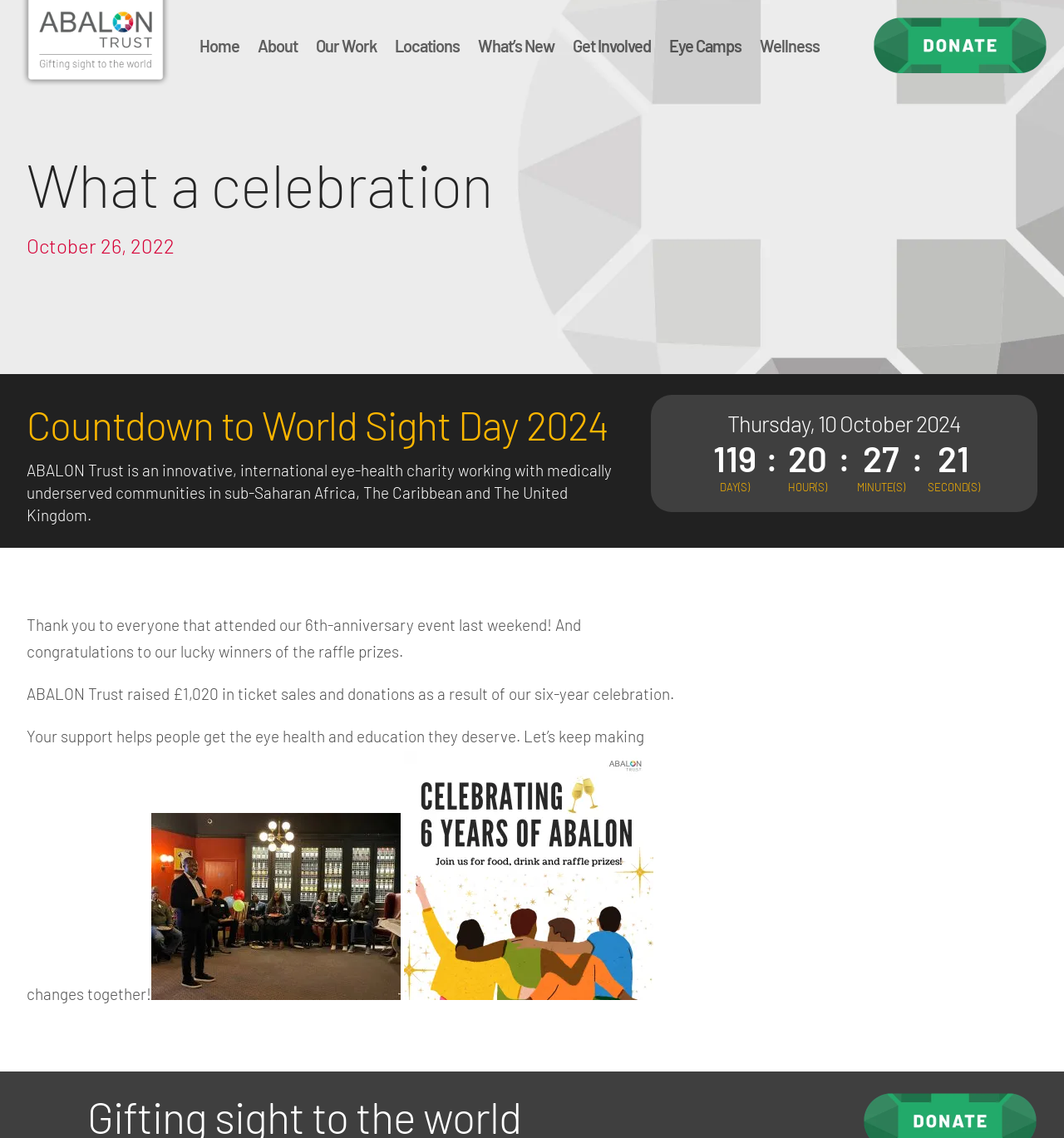Determine the bounding box coordinates for the clickable element required to fulfill the instruction: "Click the Home link". Provide the coordinates as four float numbers between 0 and 1, i.e., [left, top, right, bottom].

[0.188, 0.0, 0.225, 0.08]